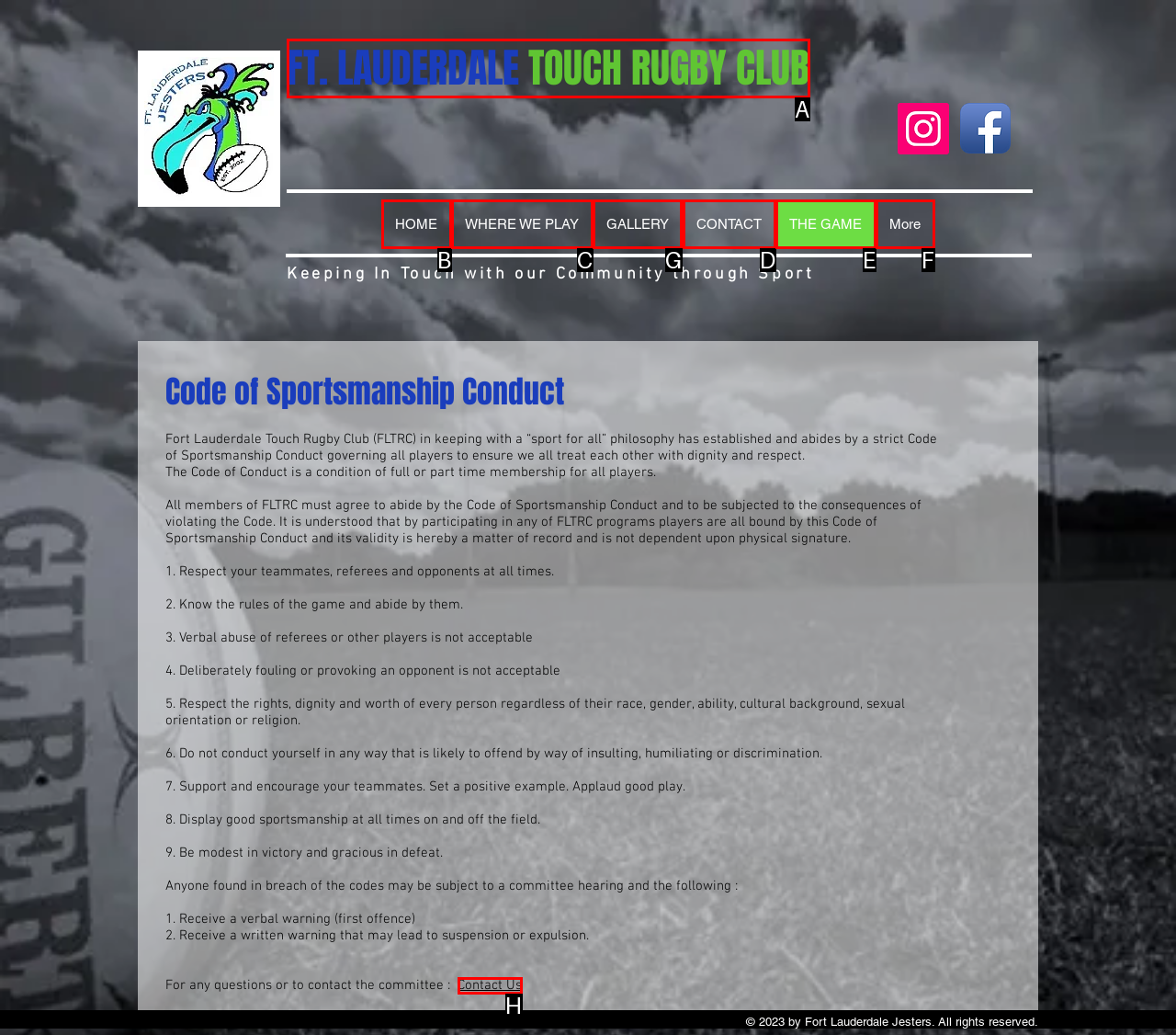Based on the task: View the GALLERY, which UI element should be clicked? Answer with the letter that corresponds to the correct option from the choices given.

G